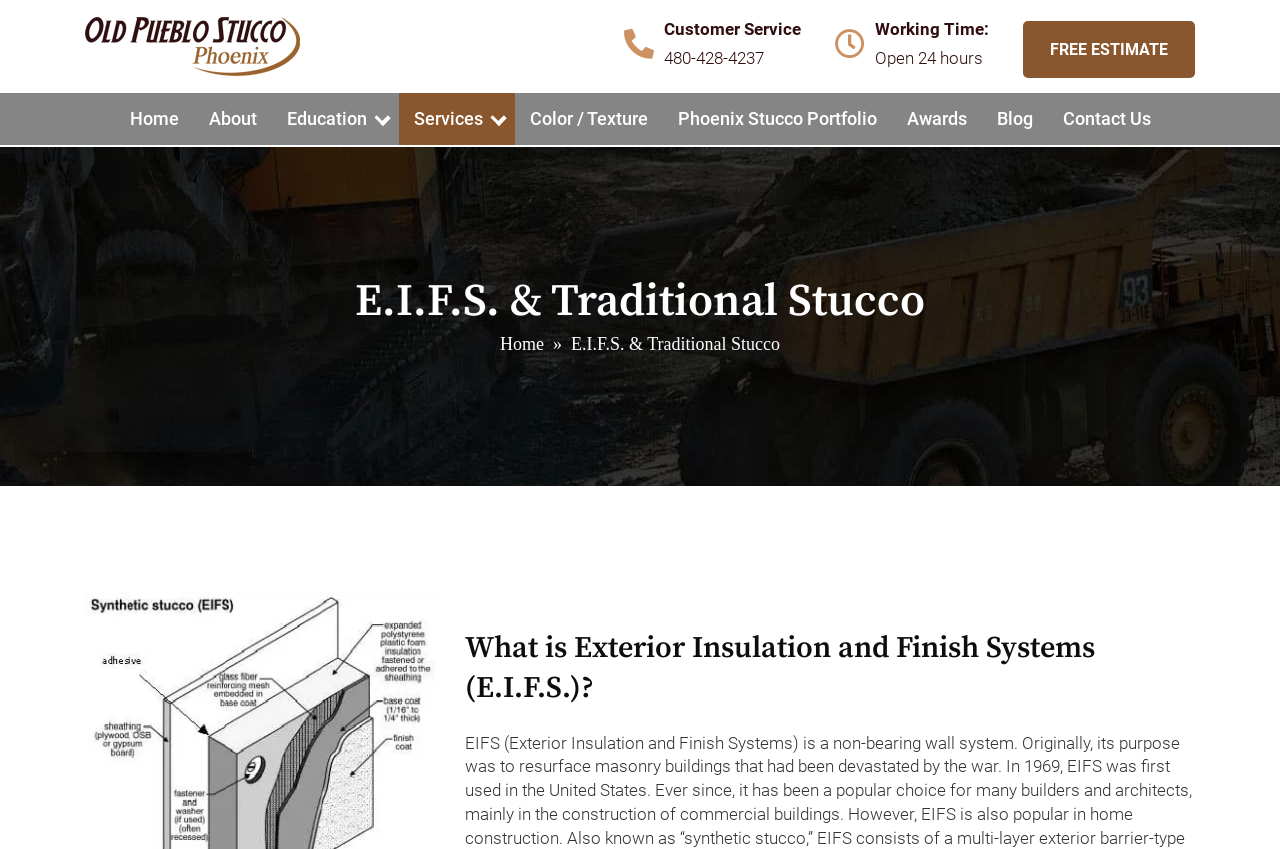What is the working time of the company?
Please respond to the question with a detailed and well-explained answer.

The working time is obtained from the static text at the top right corner of the webpage, which is 'Working Time: Open 24 hours'.